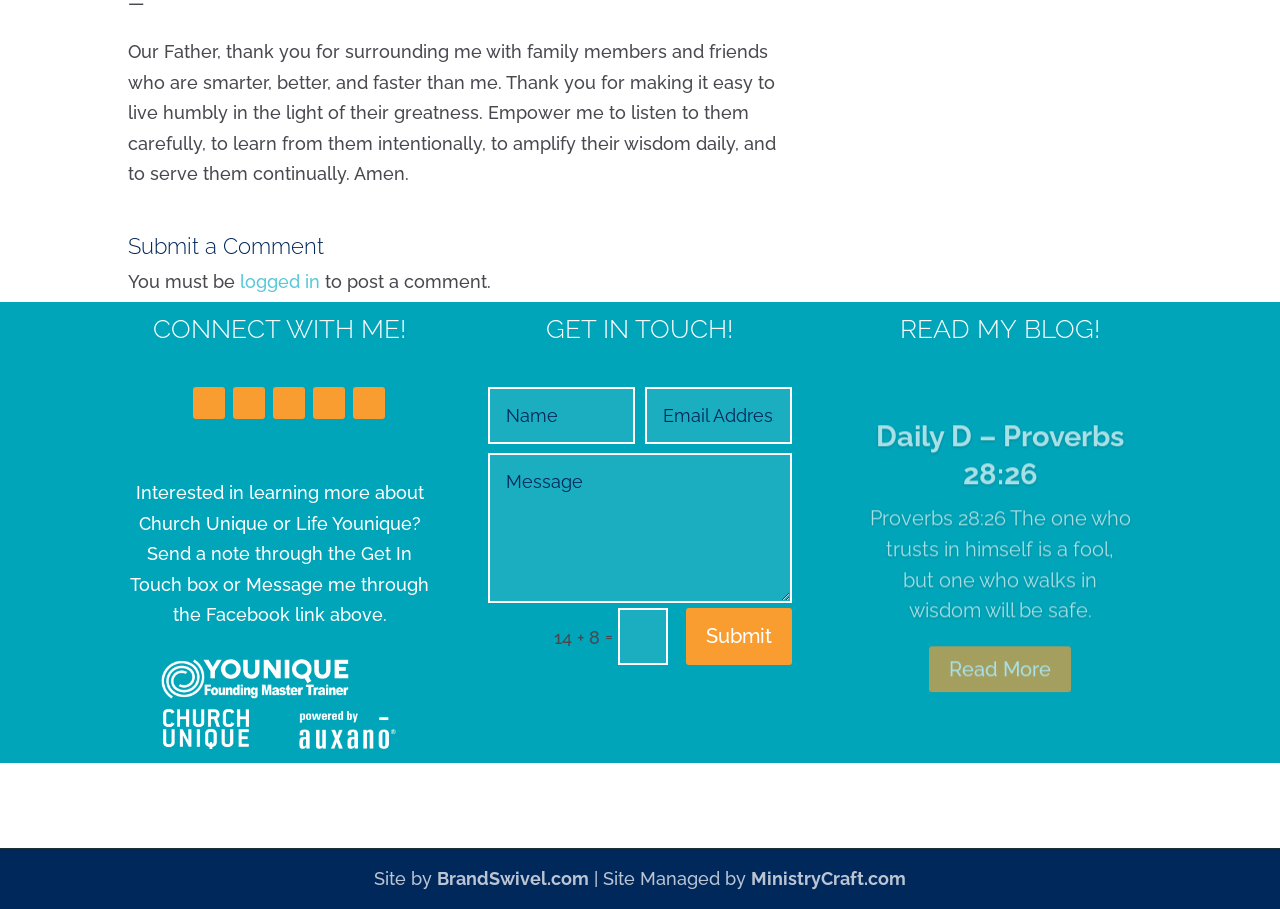Identify the bounding box coordinates of the area that should be clicked in order to complete the given instruction: "Read more about Daily D – Proverbs 28:26". The bounding box coordinates should be four float numbers between 0 and 1, i.e., [left, top, right, bottom].

[0.726, 0.7, 0.837, 0.751]